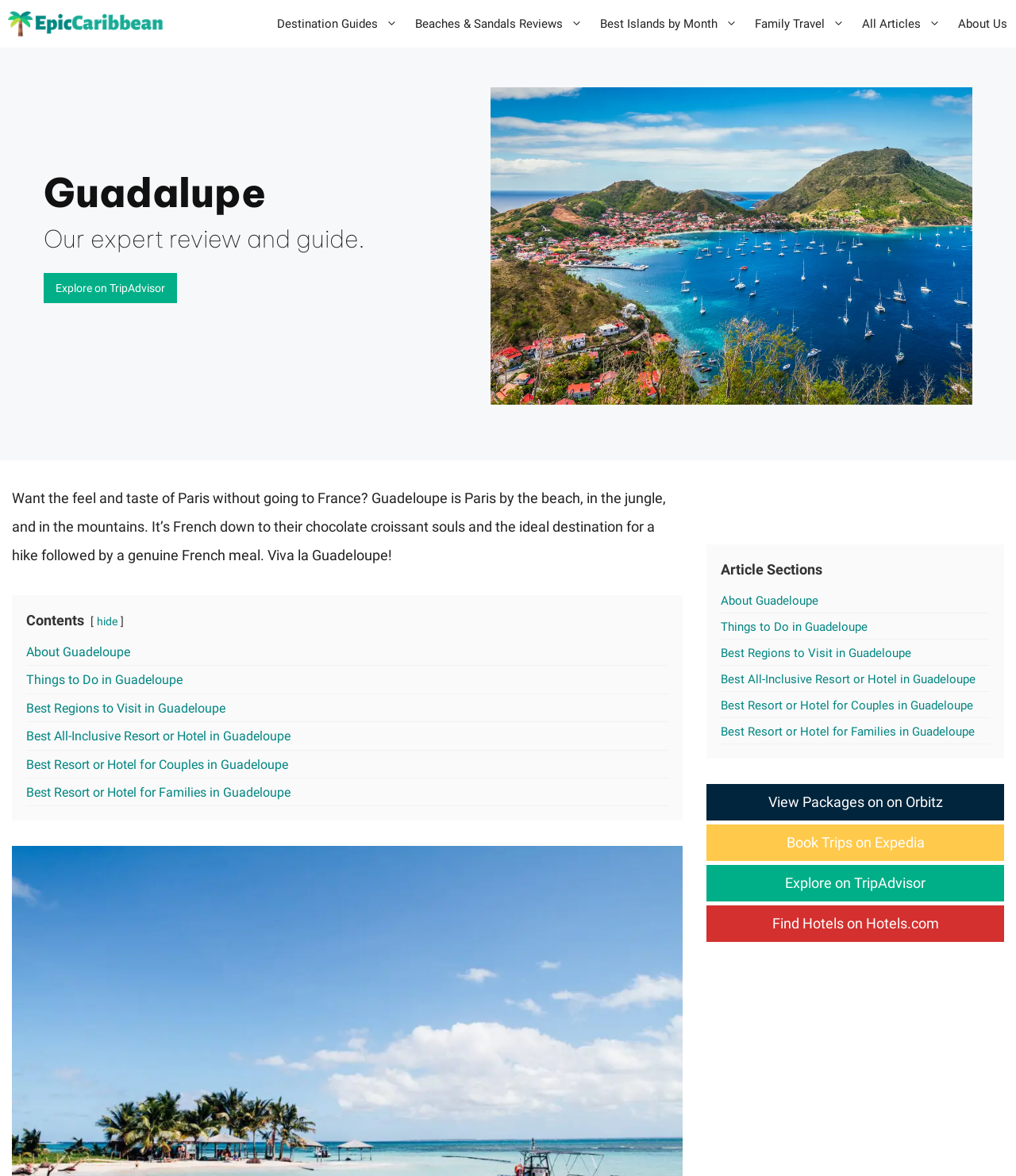Respond with a single word or phrase to the following question: What is the tone of the webpage?

Informative and promotional